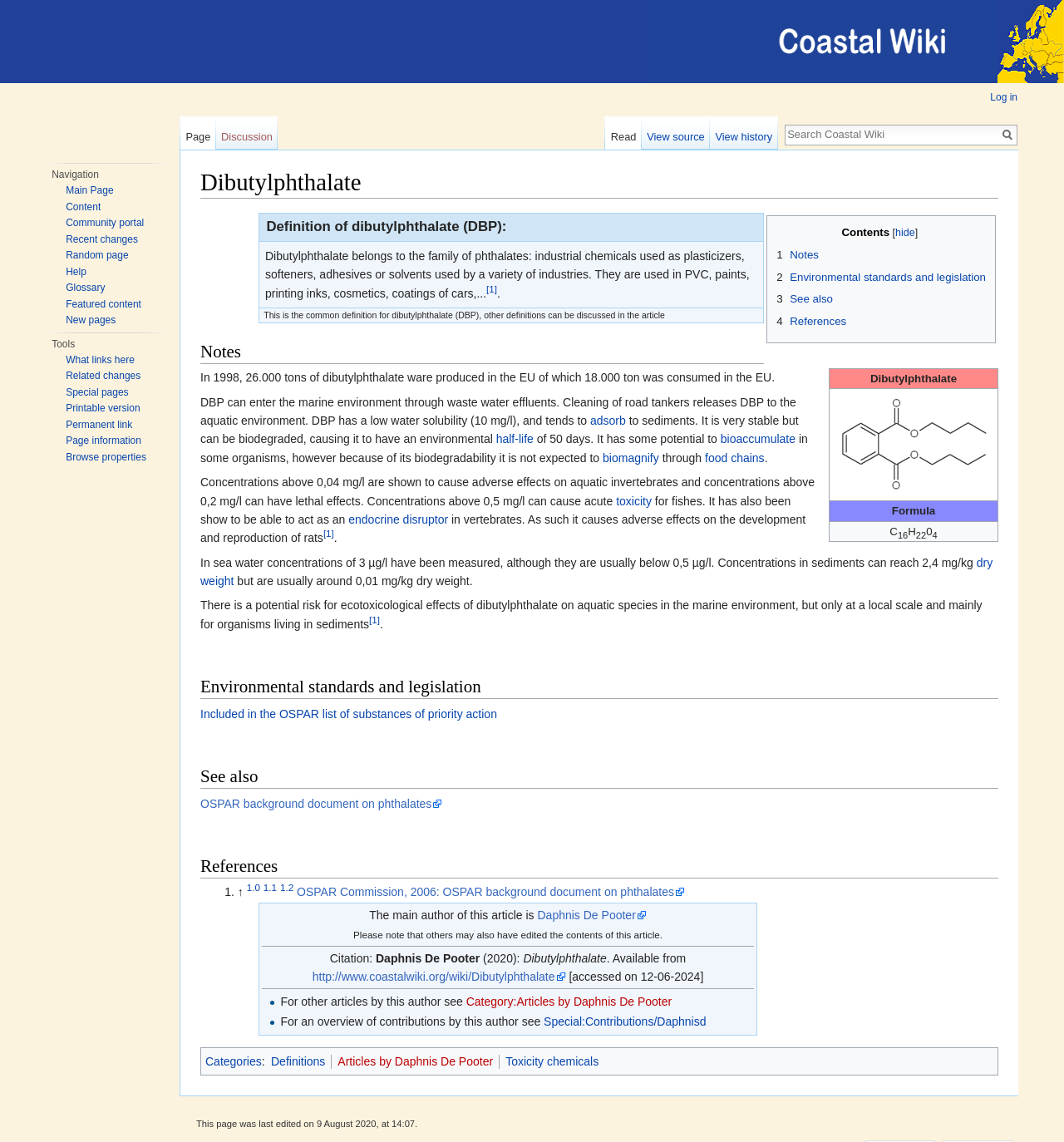Analyze the image and answer the question with as much detail as possible: 
What is the environmental half-life of DBP?

The webpage states that DBP has an environmental half-life of 50 days, which means it takes 50 days for the concentration of DBP to decrease by half in the environment.